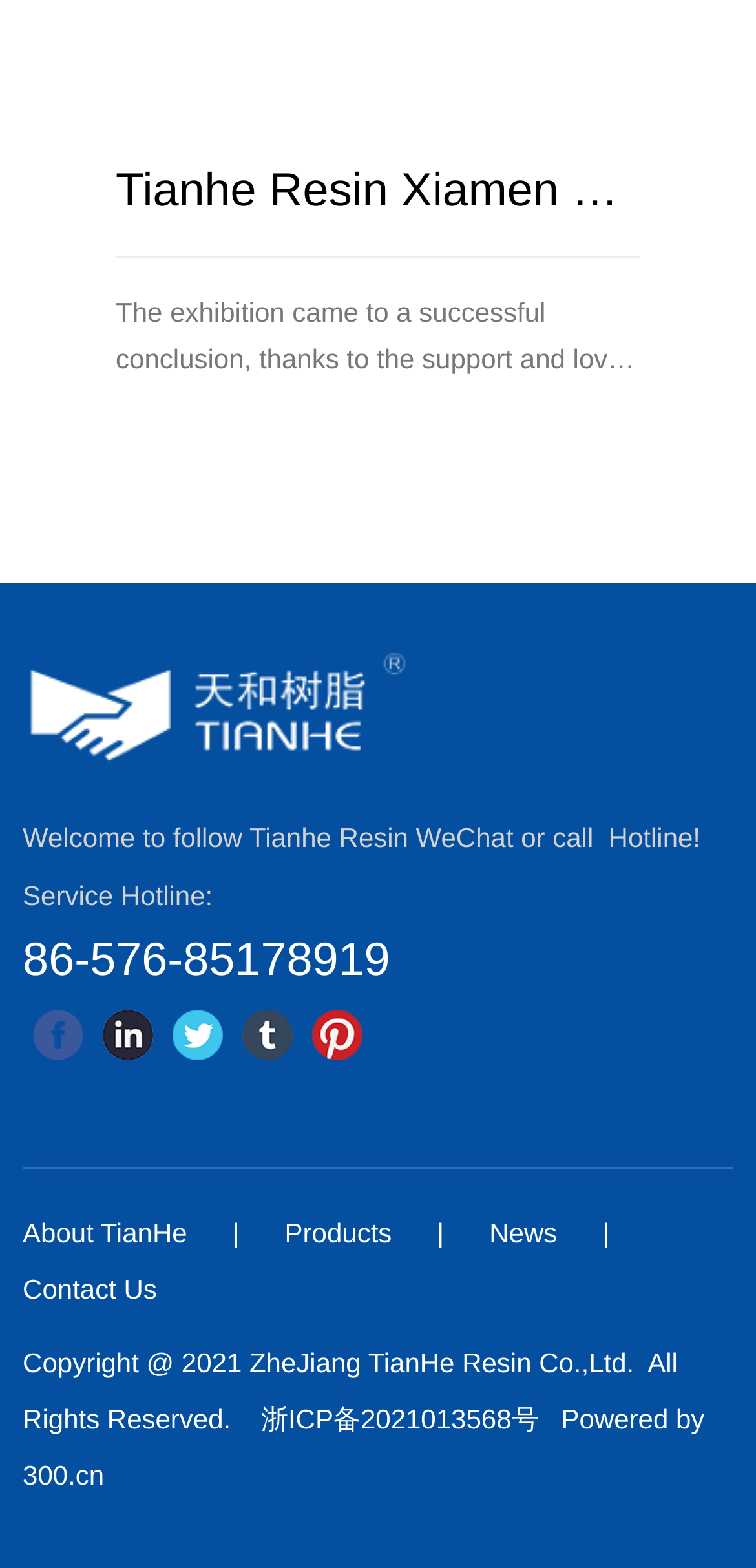What is the purpose of the webpage?
Look at the image and respond to the question as thoroughly as possible.

I inferred the purpose of the webpage by looking at the article 'The exhibition came to a successful conclusion...' and the heading 'Tianhe Resin Xiamen Stone Fair ended successfully', which suggests that the webpage is sharing news about the company's events.